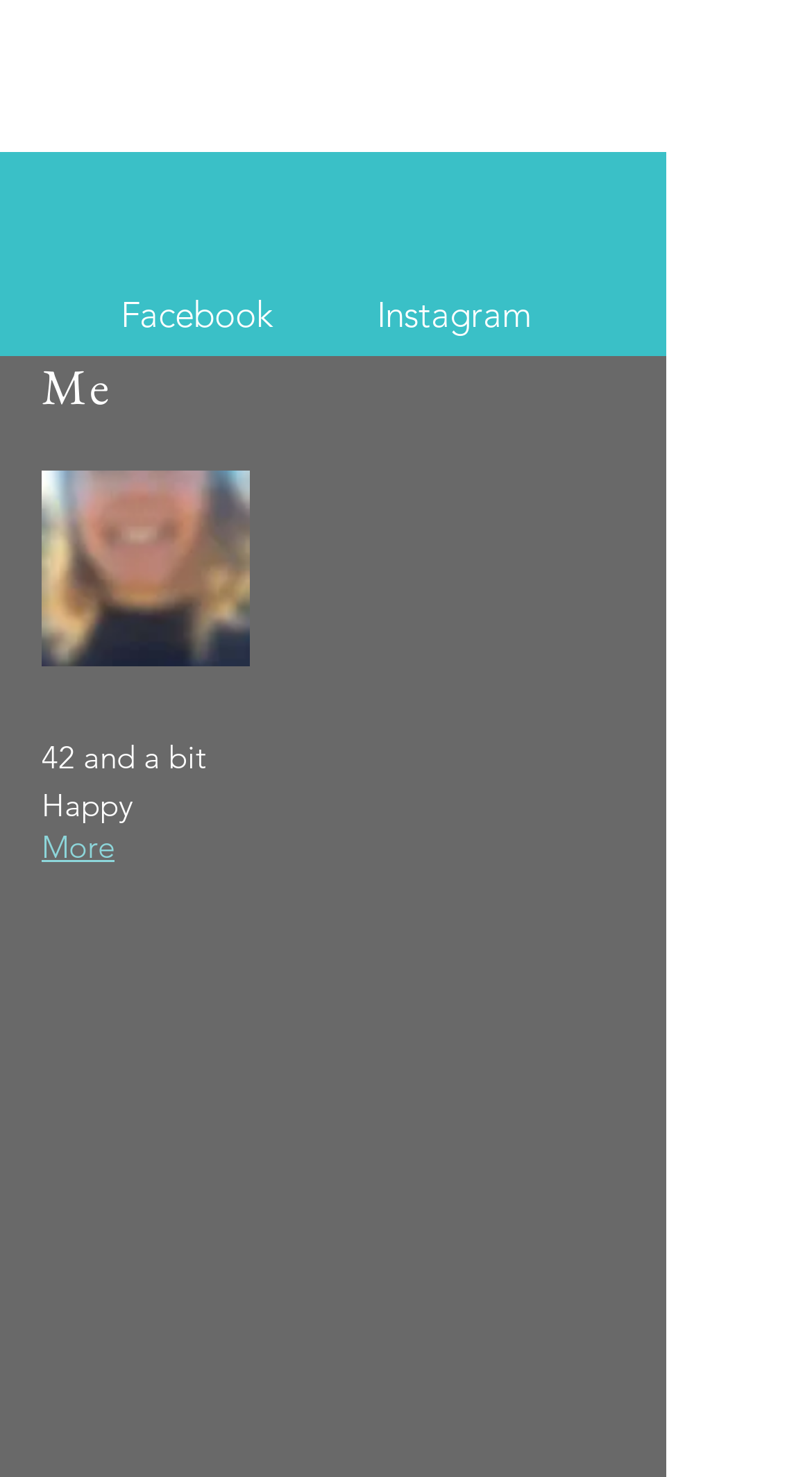What is the purpose of the 'More' link on the webpage?
Utilize the image to construct a detailed and well-explained answer.

The webpage contains a link element with the text 'More', which suggests that its purpose is to show more information or details about the topic or content on the webpage.